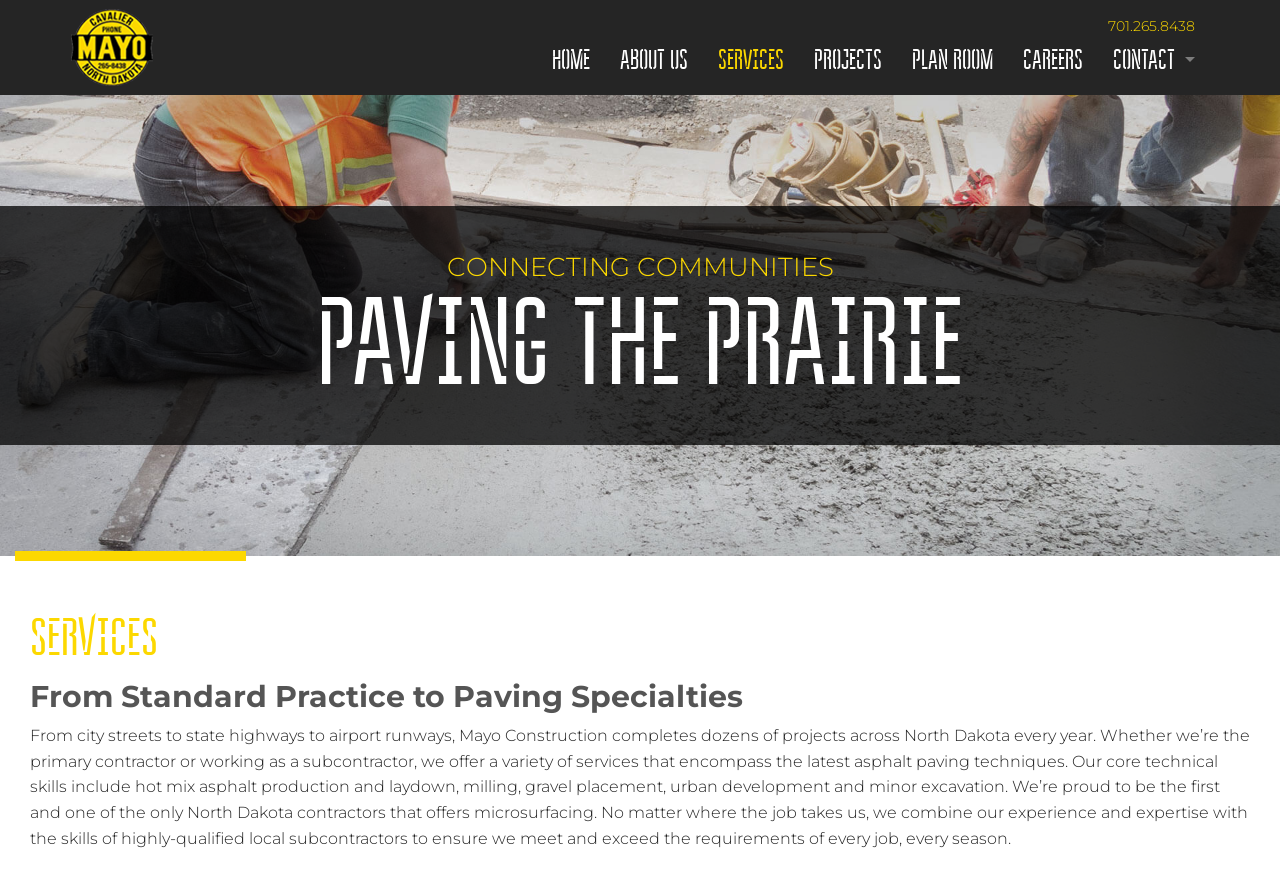Answer the question using only a single word or phrase: 
How many links are in the navigation menu?

7